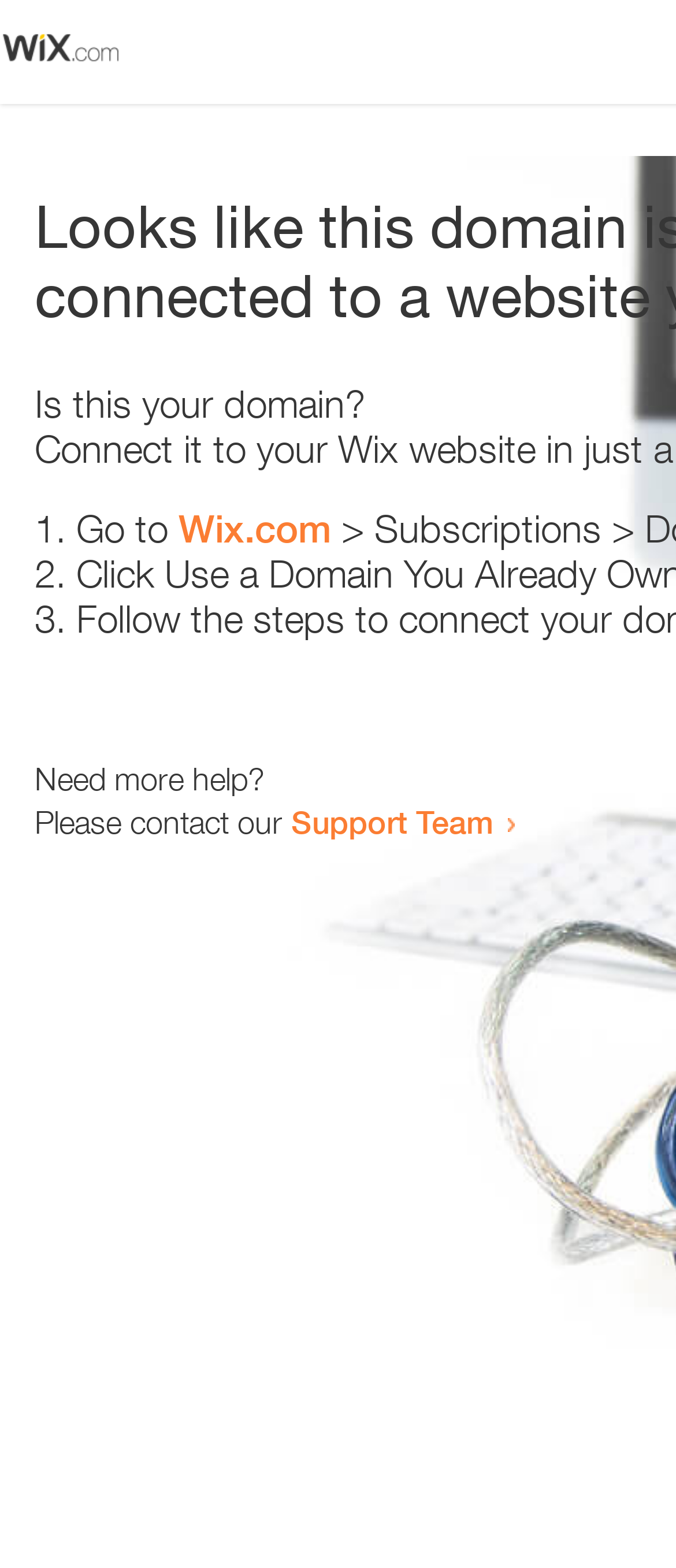Extract the bounding box coordinates for the HTML element that matches this description: "Support Team". The coordinates should be four float numbers between 0 and 1, i.e., [left, top, right, bottom].

[0.431, 0.512, 0.731, 0.536]